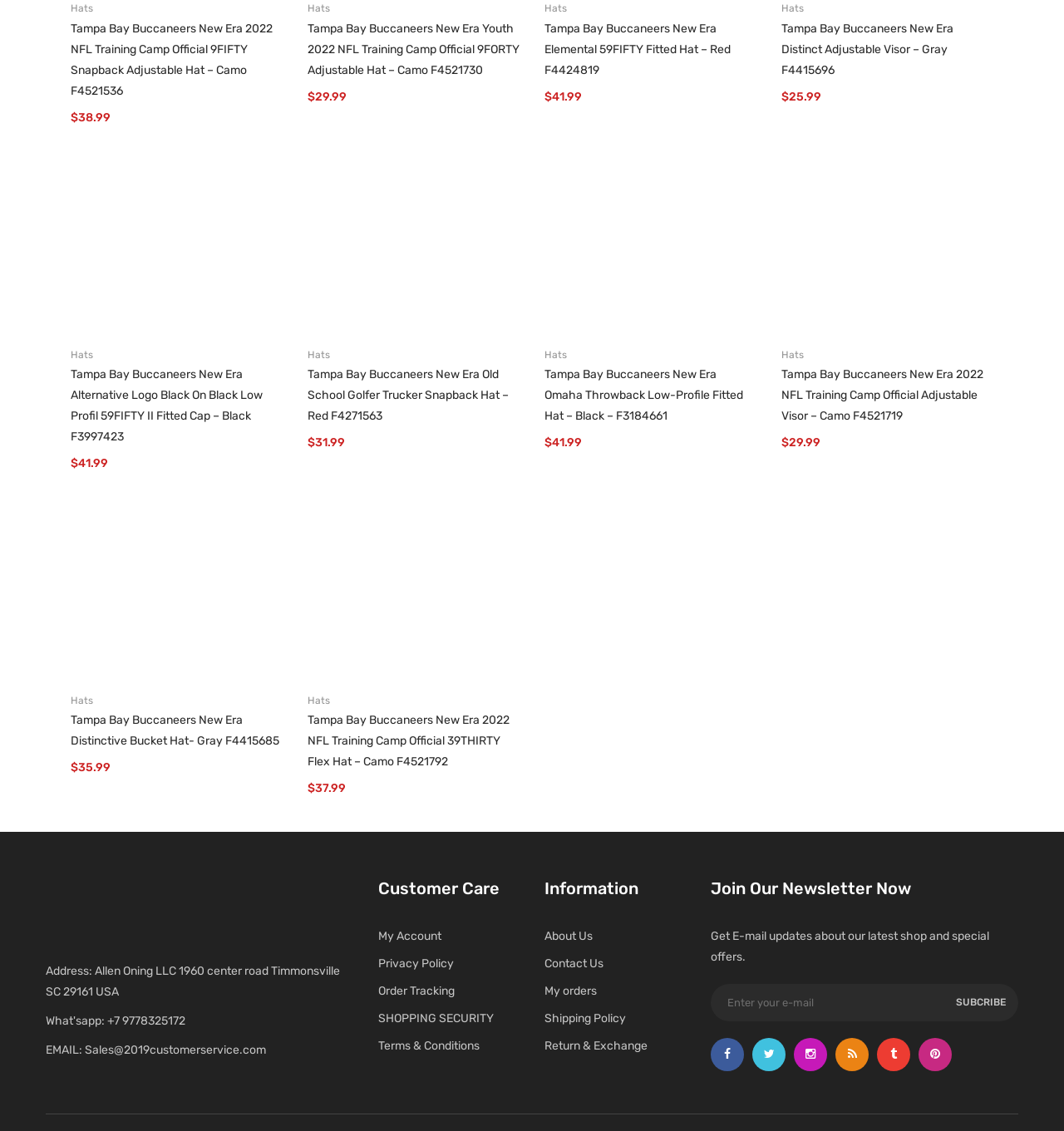What is the purpose of the textbox at the bottom of the webpage? Look at the image and give a one-word or short phrase answer.

Enter email for newsletter